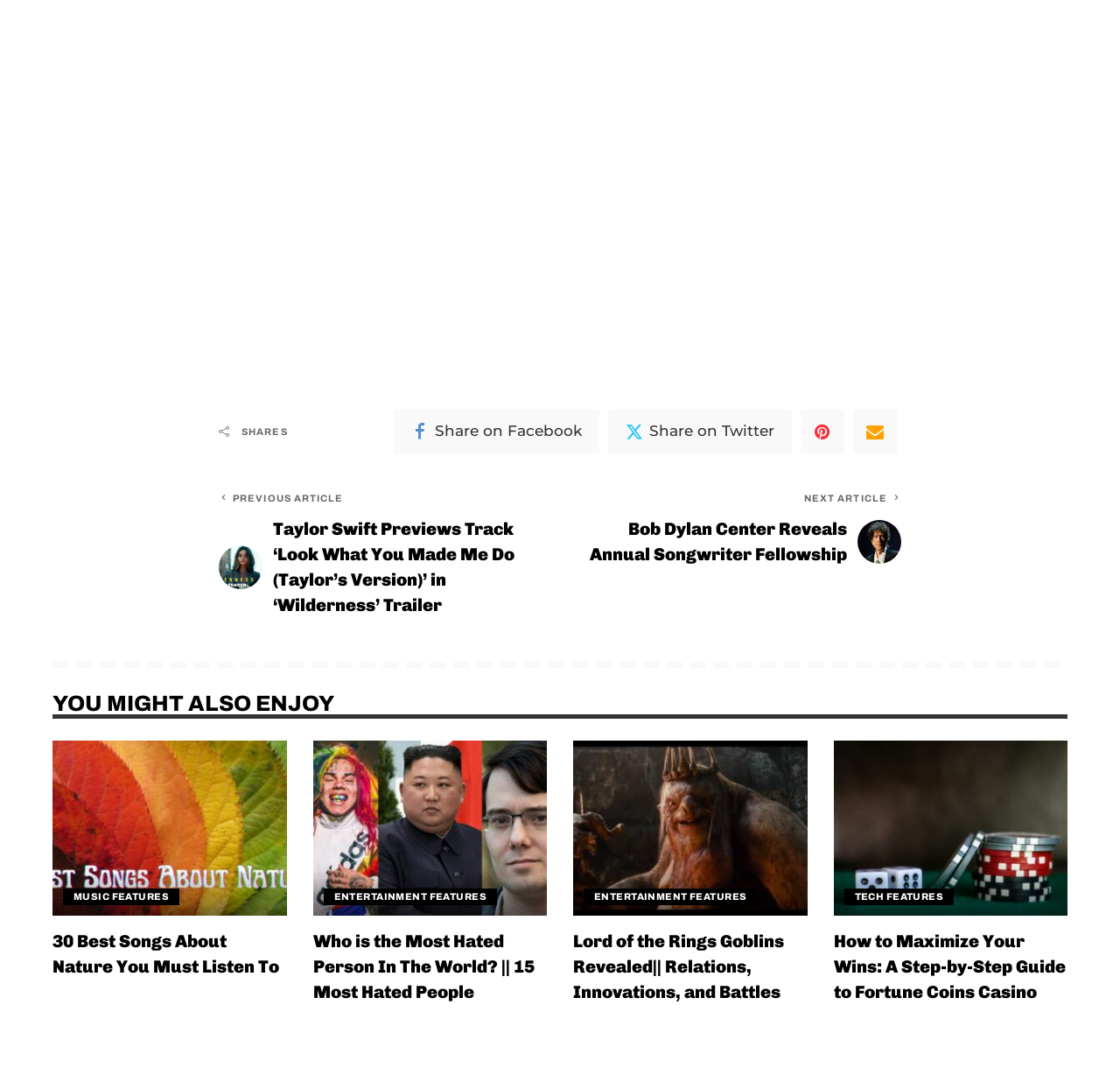What is the topic of the article with the image 'Best Songs About Nature'?
Use the information from the screenshot to give a comprehensive response to the question.

The topic of the article with the image 'Best Songs About Nature' is nature because the link with the image 'Best Songs About Nature' has the text '30 Best Songs About Nature You Must Listen To'.